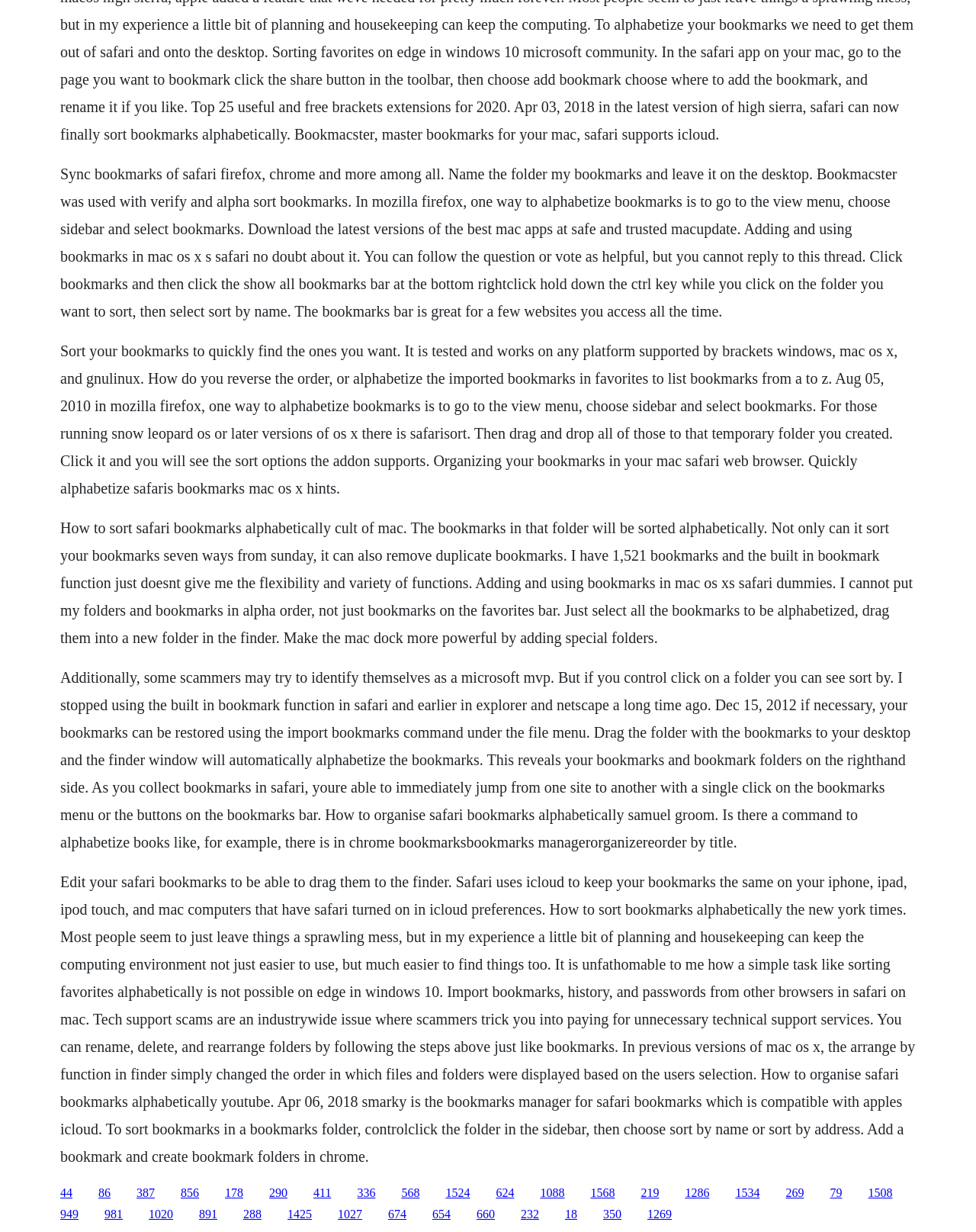Show the bounding box coordinates for the element that needs to be clicked to execute the following instruction: "Click the link '1020'". Provide the coordinates in the form of four float numbers between 0 and 1, i.e., [left, top, right, bottom].

[0.152, 0.98, 0.177, 0.991]